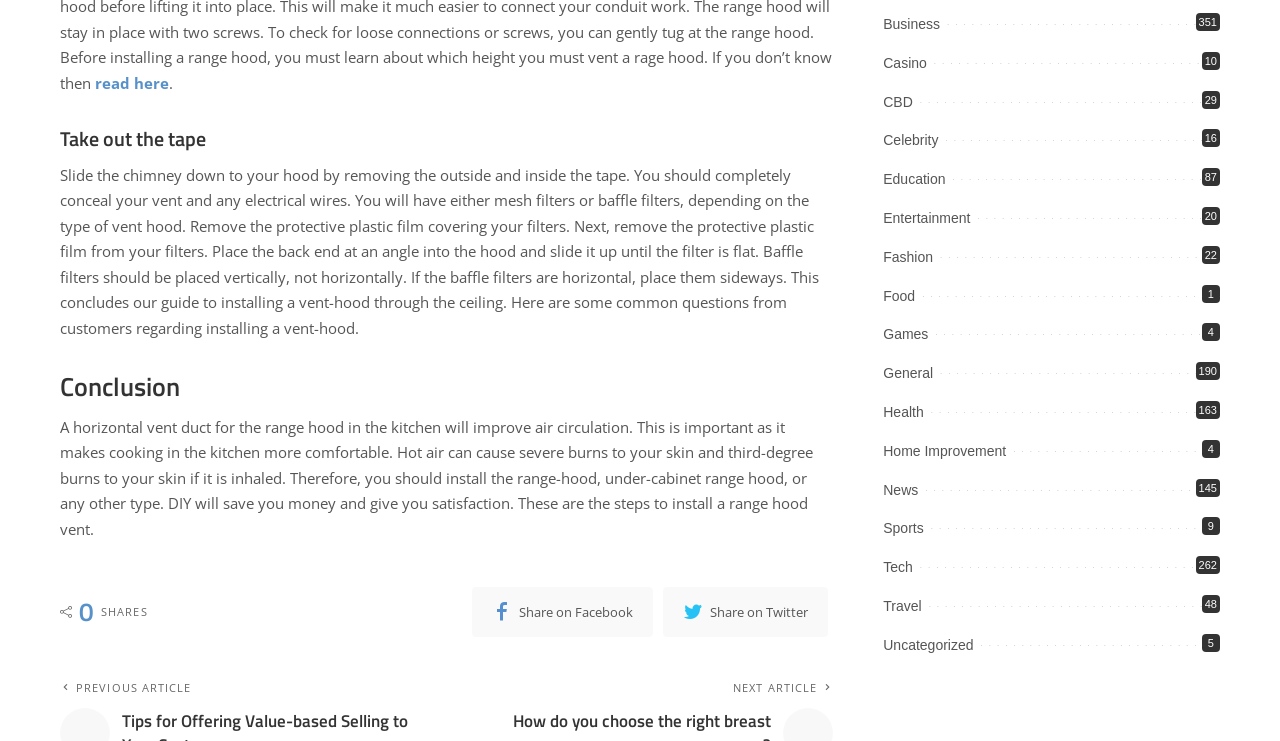Analyze the image and answer the question with as much detail as possible: 
What is the purpose of installing a range hood?

According to the webpage, installing a range hood vent improves air circulation in the kitchen, making cooking more comfortable and preventing hot air from causing burns.